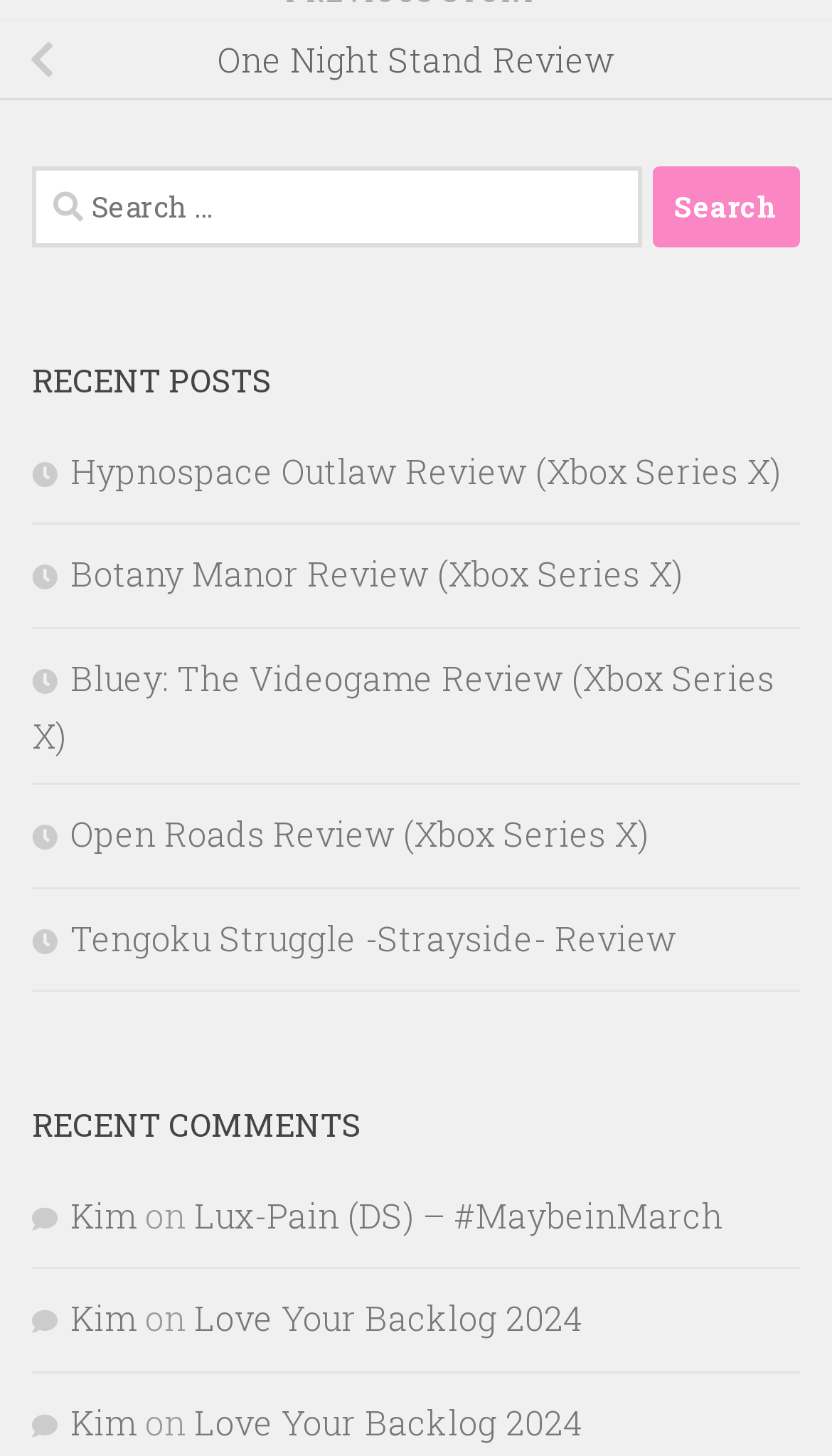Give a one-word or short phrase answer to the question: 
What is the text of the first recent post?

Hypnospace Outlaw Review (Xbox Series X)